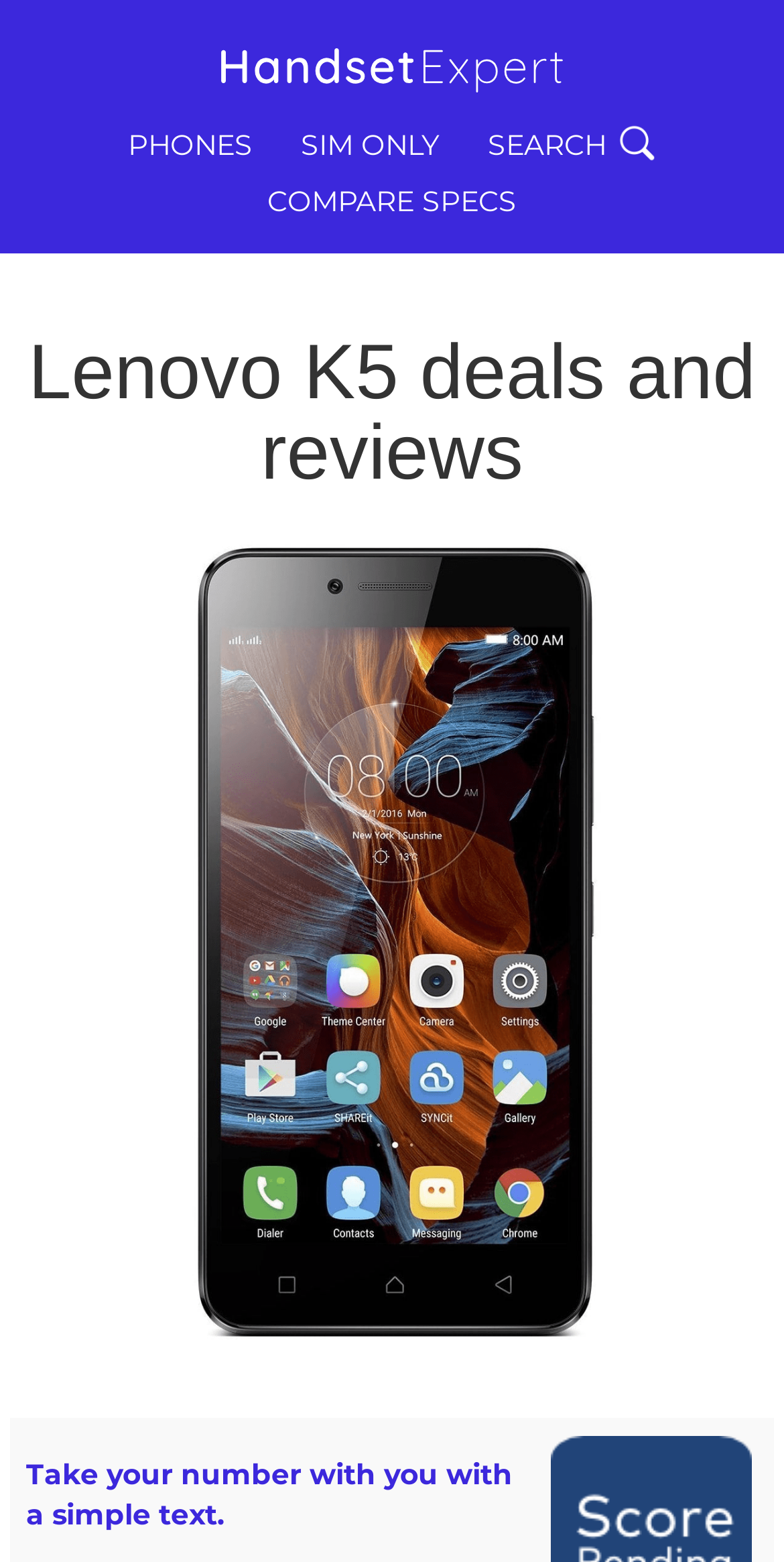Extract the main title from the webpage.

Lenovo K5 deals and reviews